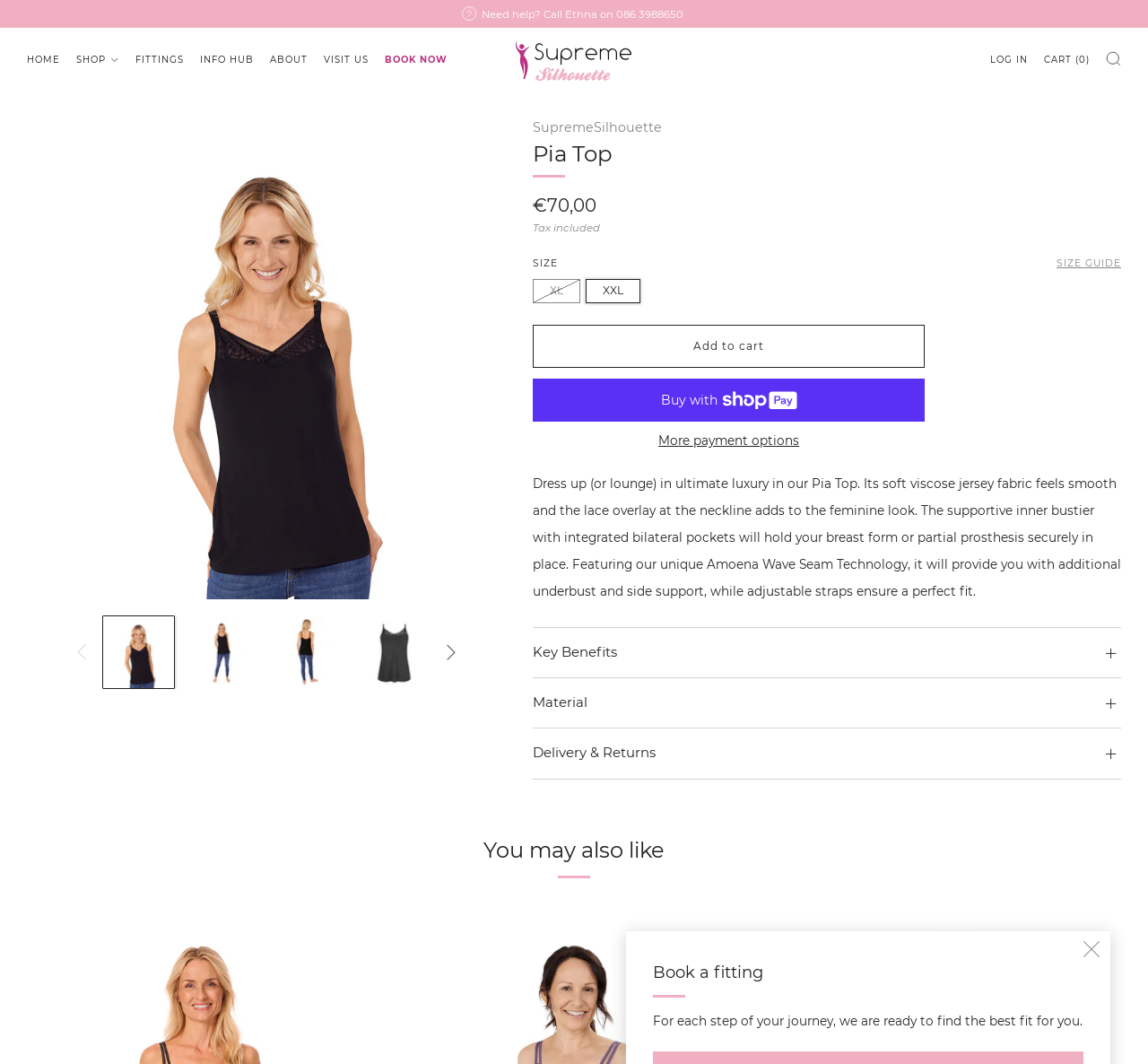What is the name of the product?
Answer the question with as much detail as you can, using the image as a reference.

I determined the answer by looking at the heading element with the text 'Pia Top' and the image elements with the same text, which suggests that the product being displayed is called Pia Top.